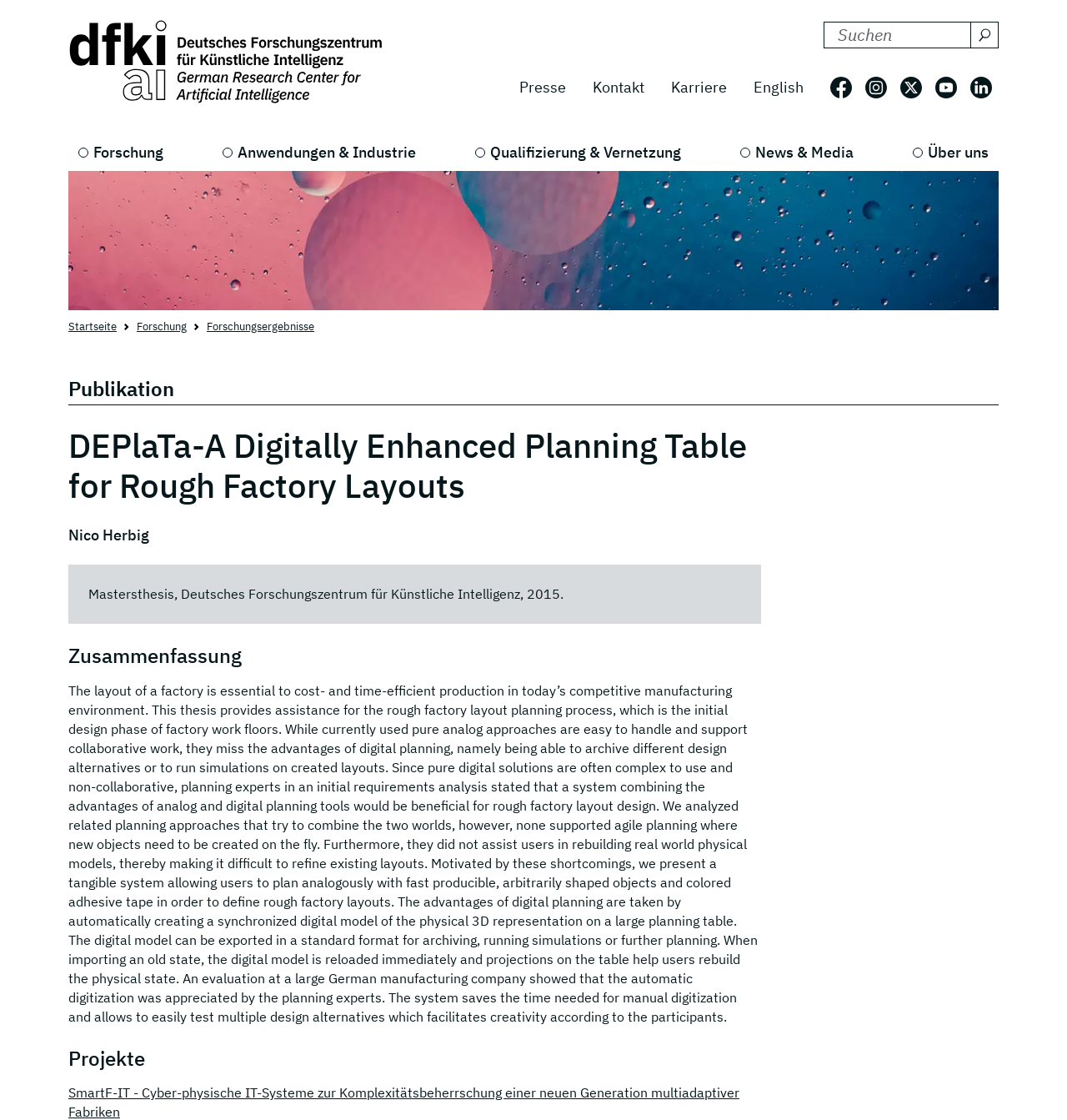What is the purpose of the DEPlaTa-A system?
Please answer the question with as much detail and depth as you can.

I inferred the answer by reading the heading and text on the webpage, which describes the DEPlaTa-A system as a tool for rough factory layout planning.